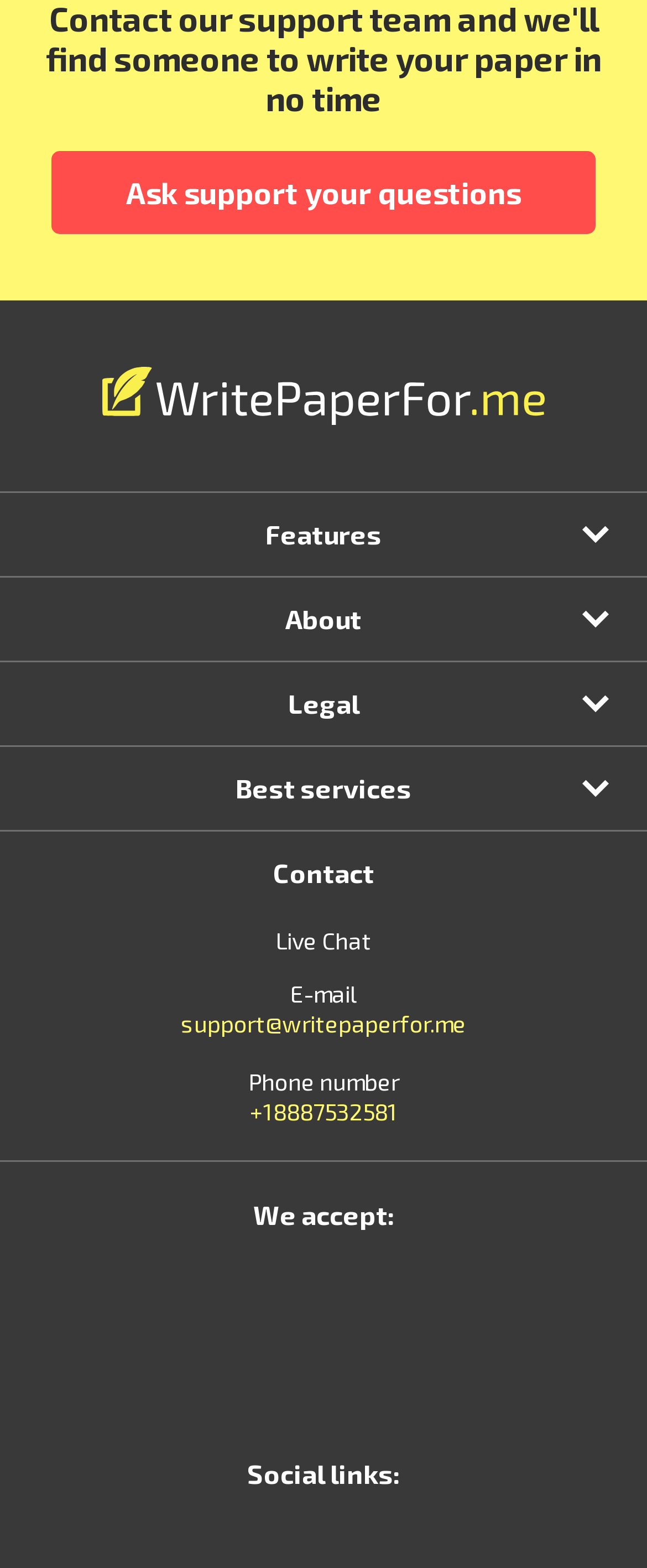Locate the UI element described by Phone number +18887532581 in the provided webpage screenshot. Return the bounding box coordinates in the format (top-left x, top-left y, bottom-right x, bottom-right y), ensuring all values are between 0 and 1.

[0.383, 0.674, 0.617, 0.73]